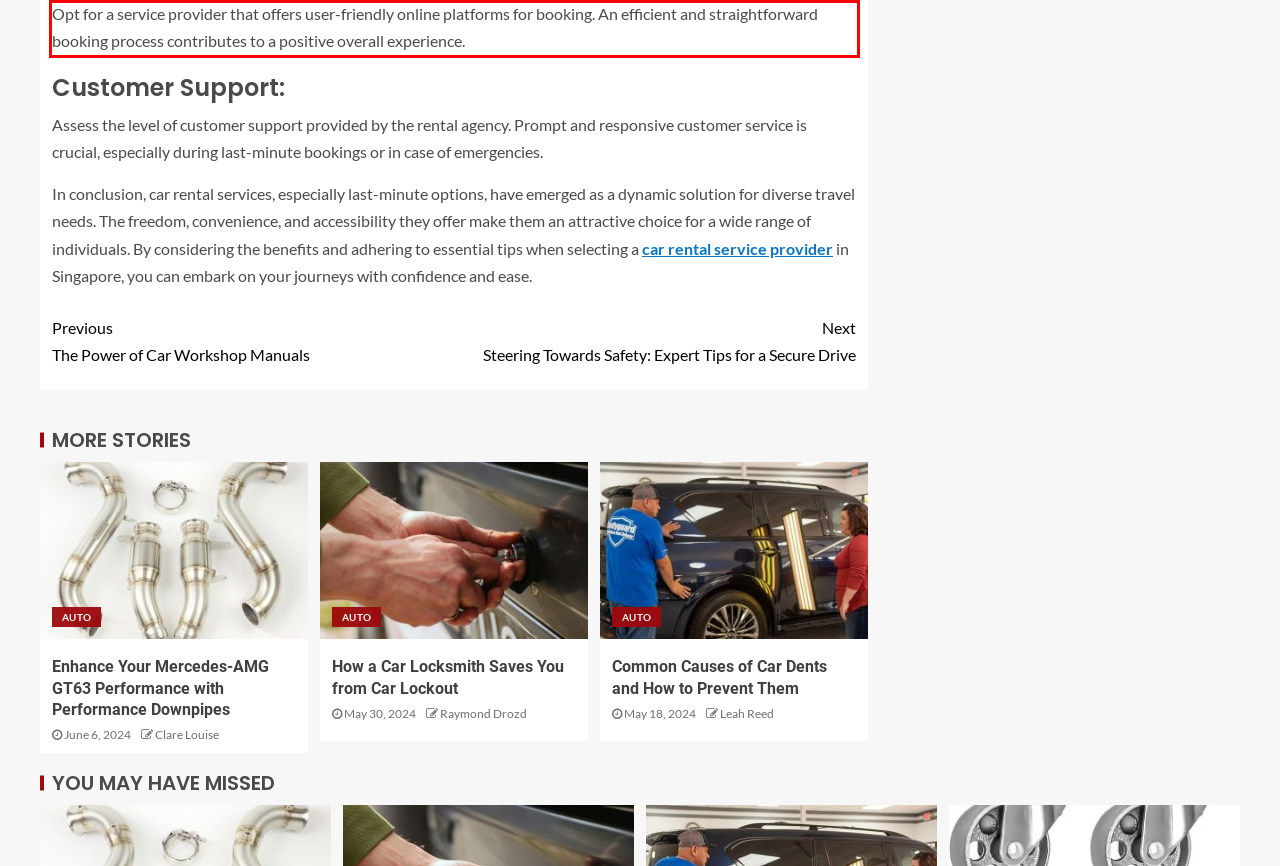Given the screenshot of a webpage, identify the red rectangle bounding box and recognize the text content inside it, generating the extracted text.

Opt for a service provider that offers user-friendly online platforms for booking. An efficient and straightforward booking process contributes to a positive overall experience.